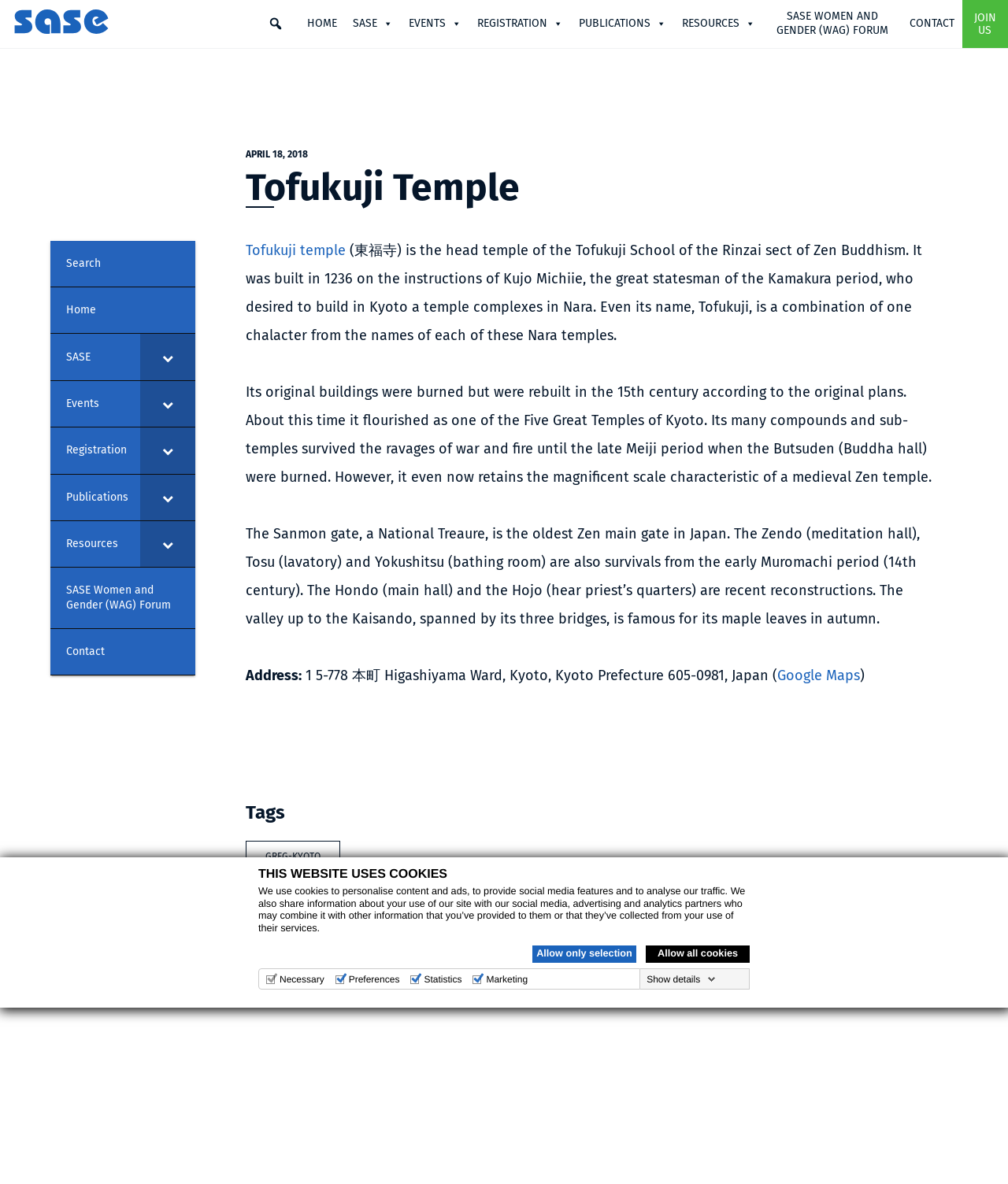What is the name of the gate that is a National Treasure?
Answer the question with just one word or phrase using the image.

Sanmon gate